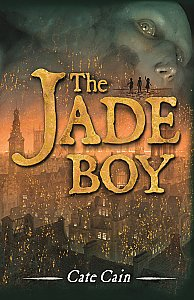Give an in-depth description of what is happening in the image.

The image showcases the cover of "The Jade Boy," a captivating book by Cate Cain. The design features the title prominently in bold, ornate lettering against a mystical background that suggests a fantastical urban landscape, illuminated by ethereal lights. In the backdrop, shadowy figures loom, hinting at adventure and mystery, while the author’s name is elegantly displayed at the bottom. This enchanting cover art draws readers into the world of eleven-year-old Jem Green, a resourceful kitchen boy, setting the tone for a story filled with intrigue and exploration.